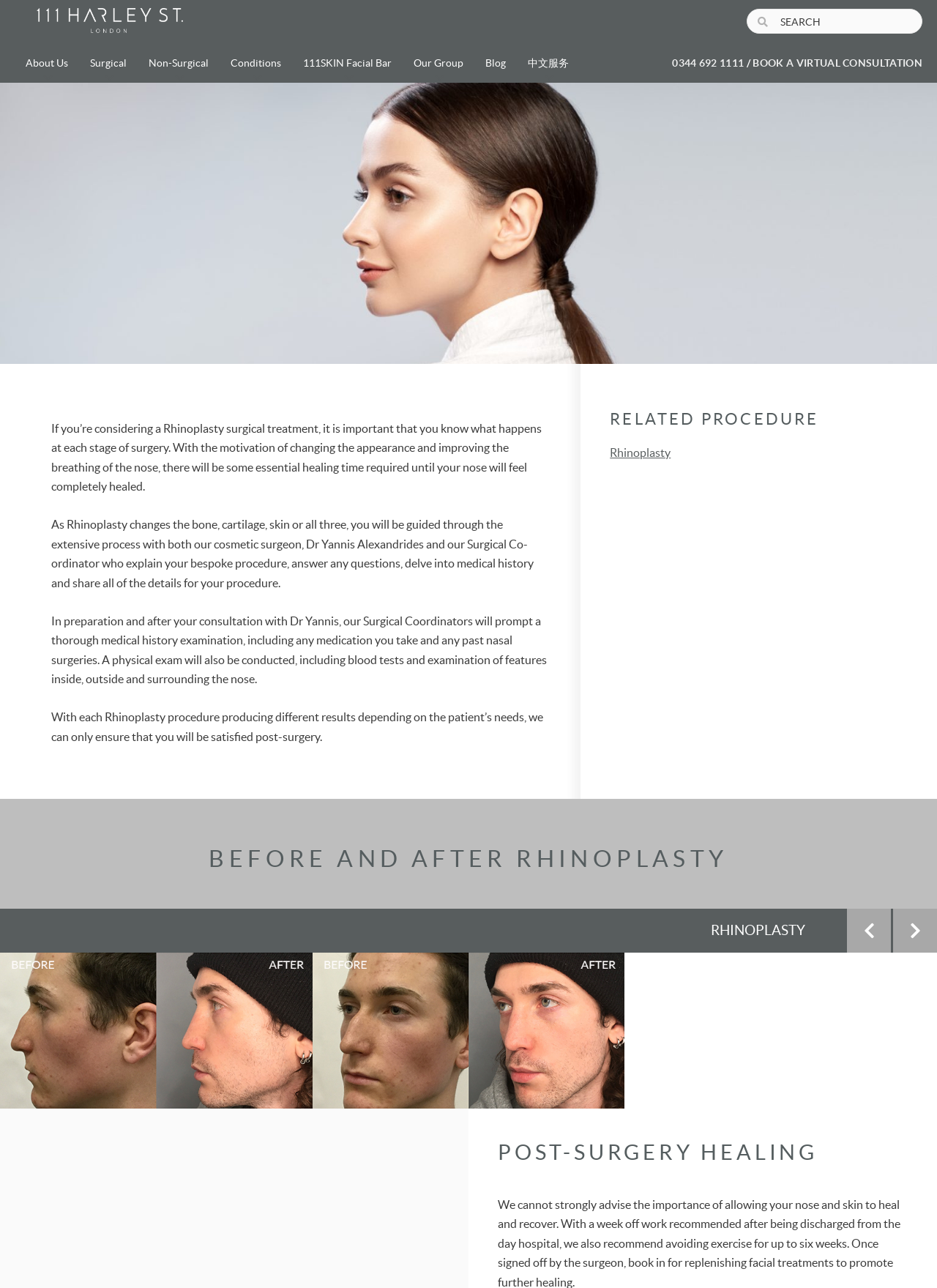What type of surgery is 'Rhinoplasty'?
Your answer should be a single word or phrase derived from the screenshot.

Facial Surgery